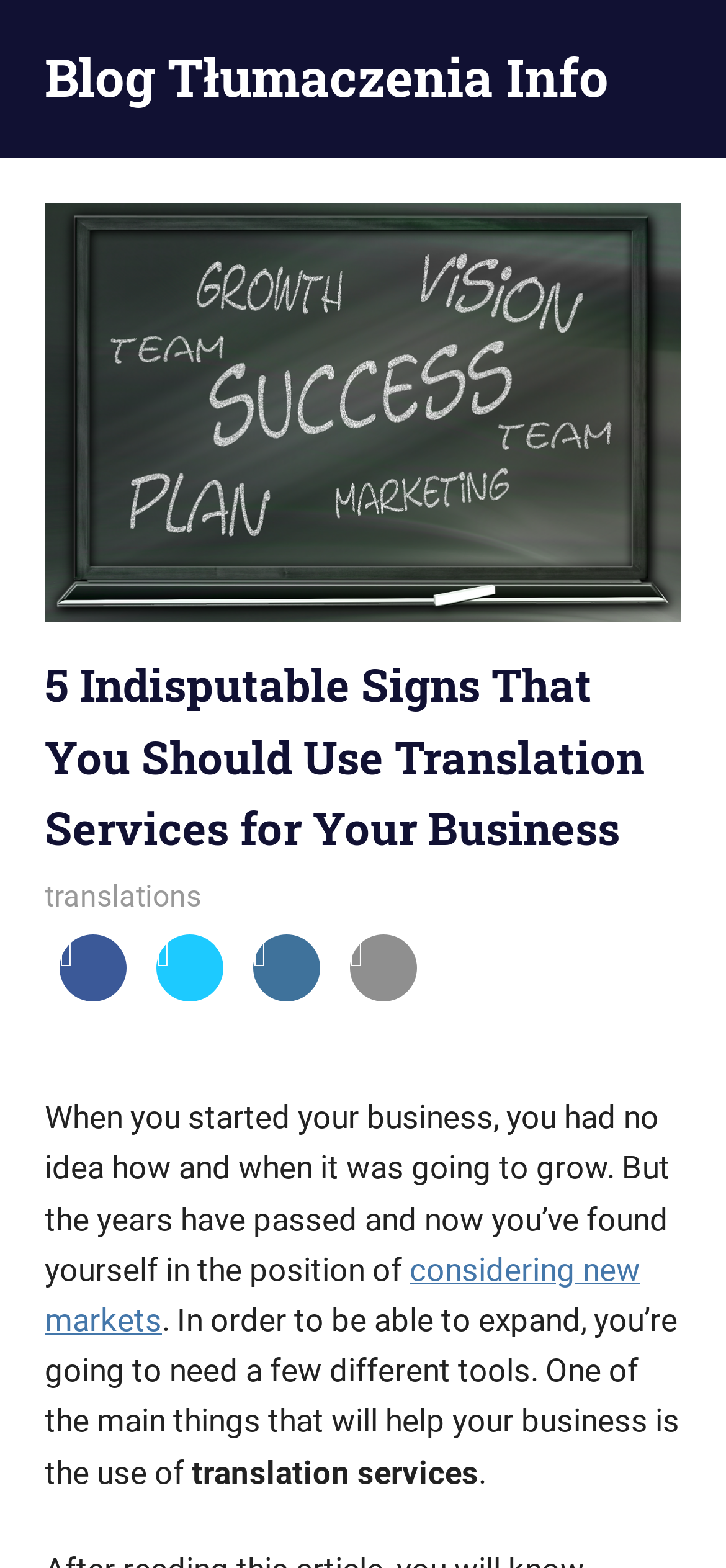Could you highlight the region that needs to be clicked to execute the instruction: "consider new markets"?

[0.062, 0.798, 0.882, 0.854]